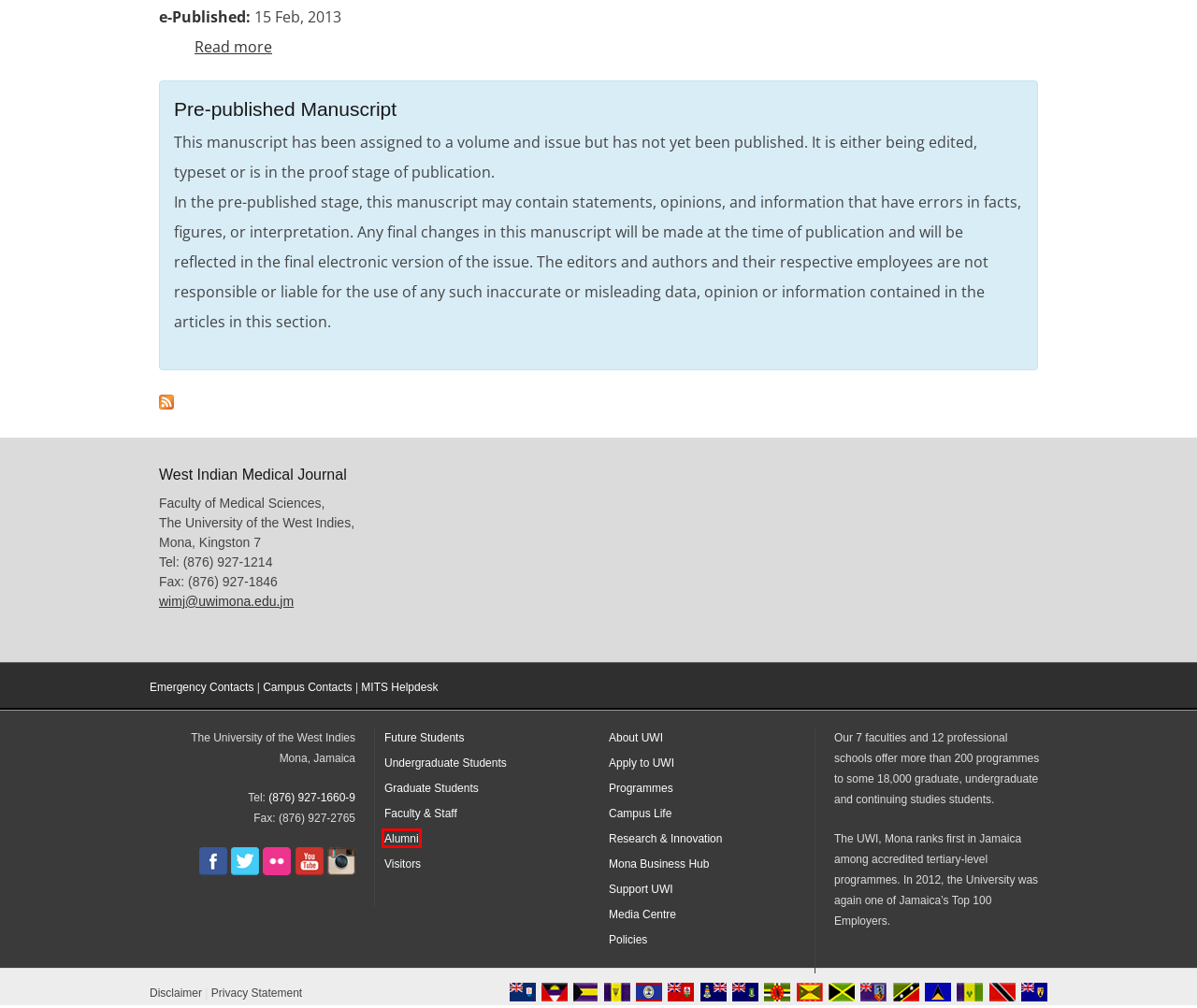Observe the provided screenshot of a webpage that has a red rectangle bounding box. Determine the webpage description that best matches the new webpage after clicking the element inside the red bounding box. Here are the candidates:
A. Campus Contacts | The University of the West Indies, Mona, Jamaica
B. Emergency Contacts | The University of the West Indies, Mona, Jamaica
C. British Virgin Islands | The University of the West Indies
D. Privacy Statements | UWI Data Protection Policy
E. The University of the West Indies, Mona - Powered by Kayako Help Desk Software
F. Alumni Online Community | Show your Pelican Pride!
G. Default Web Page
H. Cayman Islands | The University of the West Indies

F